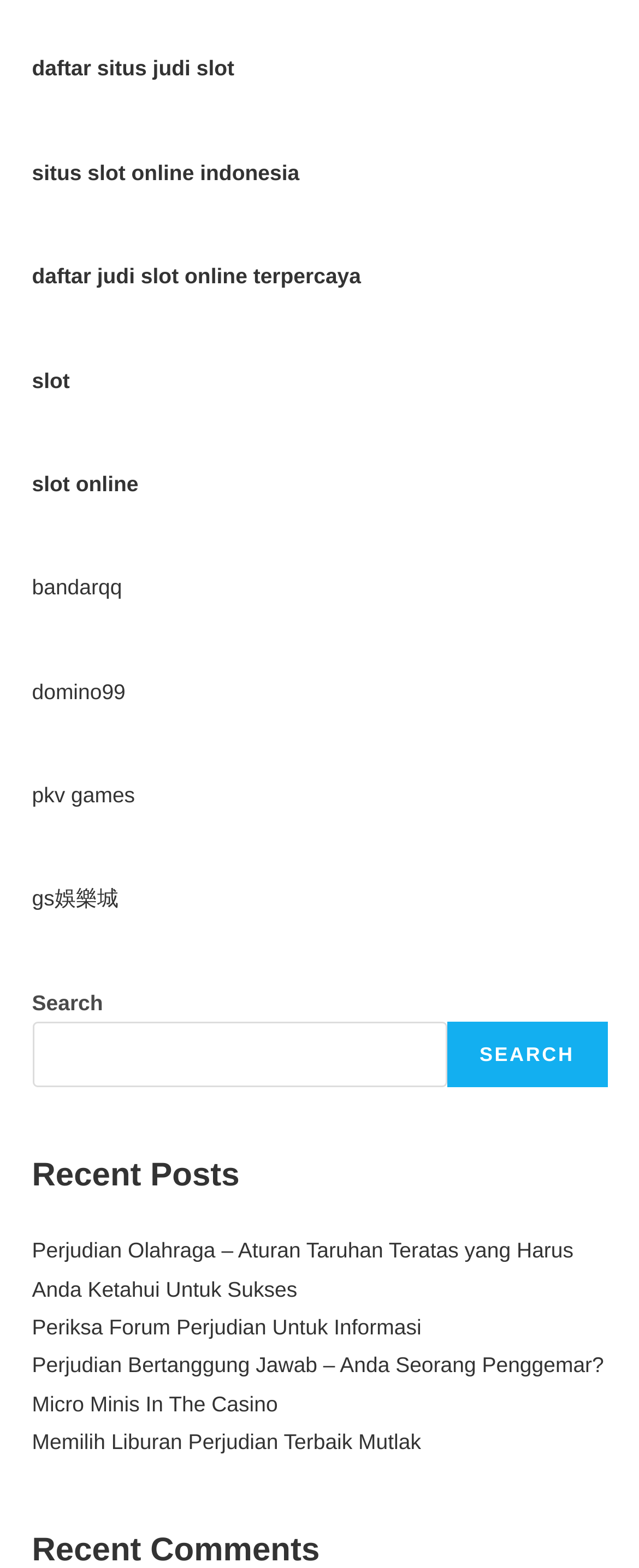Determine the bounding box coordinates of the clickable element to complete this instruction: "visit pkv games". Provide the coordinates in the format of four float numbers between 0 and 1, [left, top, right, bottom].

[0.05, 0.499, 0.211, 0.515]